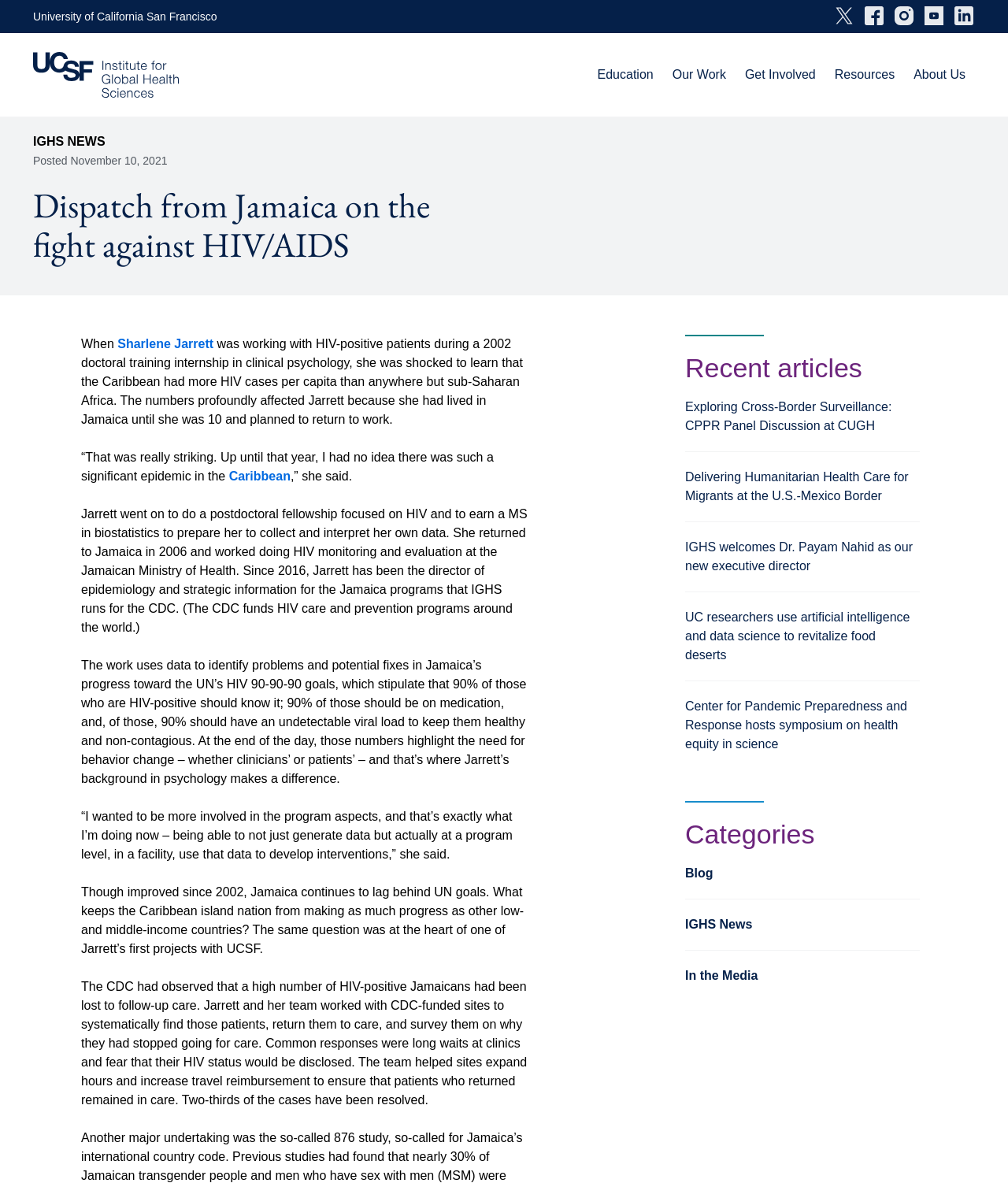Provide a brief response using a word or short phrase to this question:
What is Sharlene Jarrett's current role?

Director of epidemiology and strategic information